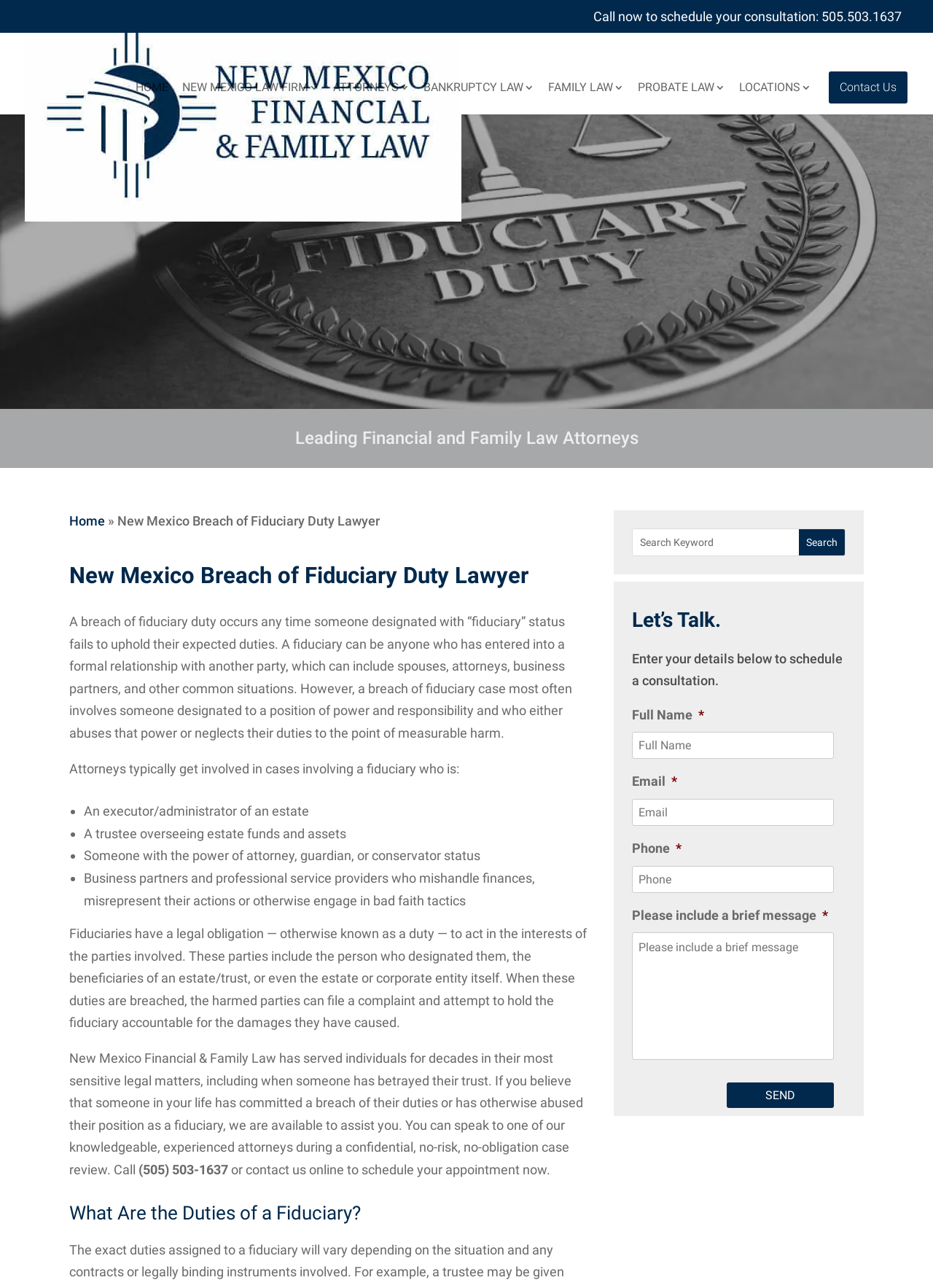Find the bounding box coordinates of the clickable area required to complete the following action: "Search for".

[0.053, 0.017, 0.953, 0.018]